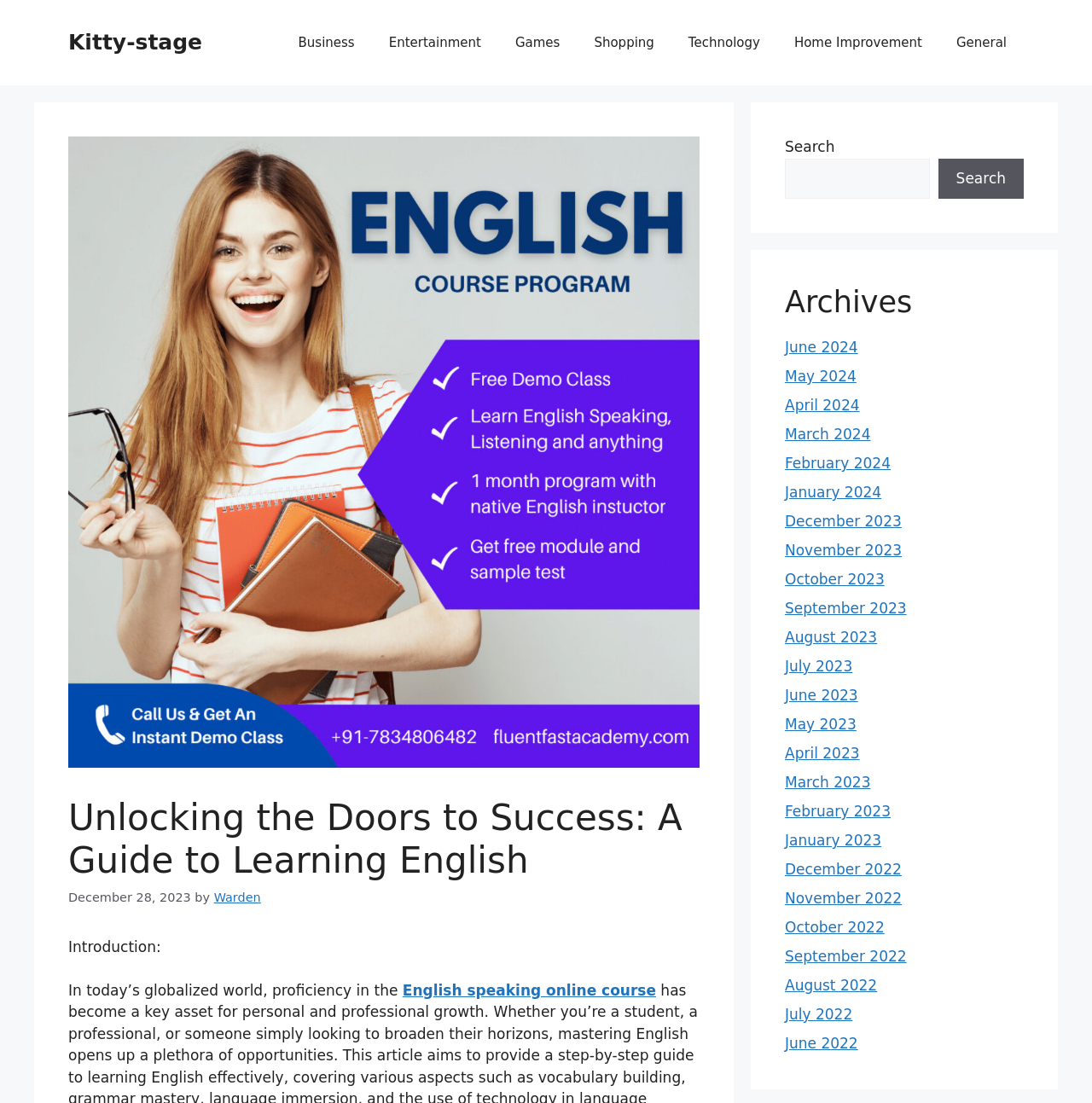Describe the webpage in detail, including text, images, and layout.

This webpage is titled "Unlocking the Doors to Success: A Guide to Learning English" and appears to be a blog or article page. At the top, there is a banner with a link to "Kitty-stage" and a primary navigation menu with 7 links to different categories: Business, Entertainment, Games, Shopping, Technology, Home Improvement, and General.

Below the navigation menu, there is a header section with the title of the page, a time stamp indicating the article was published on December 28, 2023, and the author's name, "Warden". The introduction to the article starts with the text "In today’s globalized world, proficiency in the English speaking online course has become a key asset for personal and professional growth."

To the right of the main content area, there is a complementary section with a search bar and a list of archives, which appears to be a list of links to previous months, dating back to June 2022.

The overall layout of the page is divided into three main sections: the top banner and navigation menu, the main content area with the article title, introduction, and text, and the right-hand complementary section with the search bar and archives.